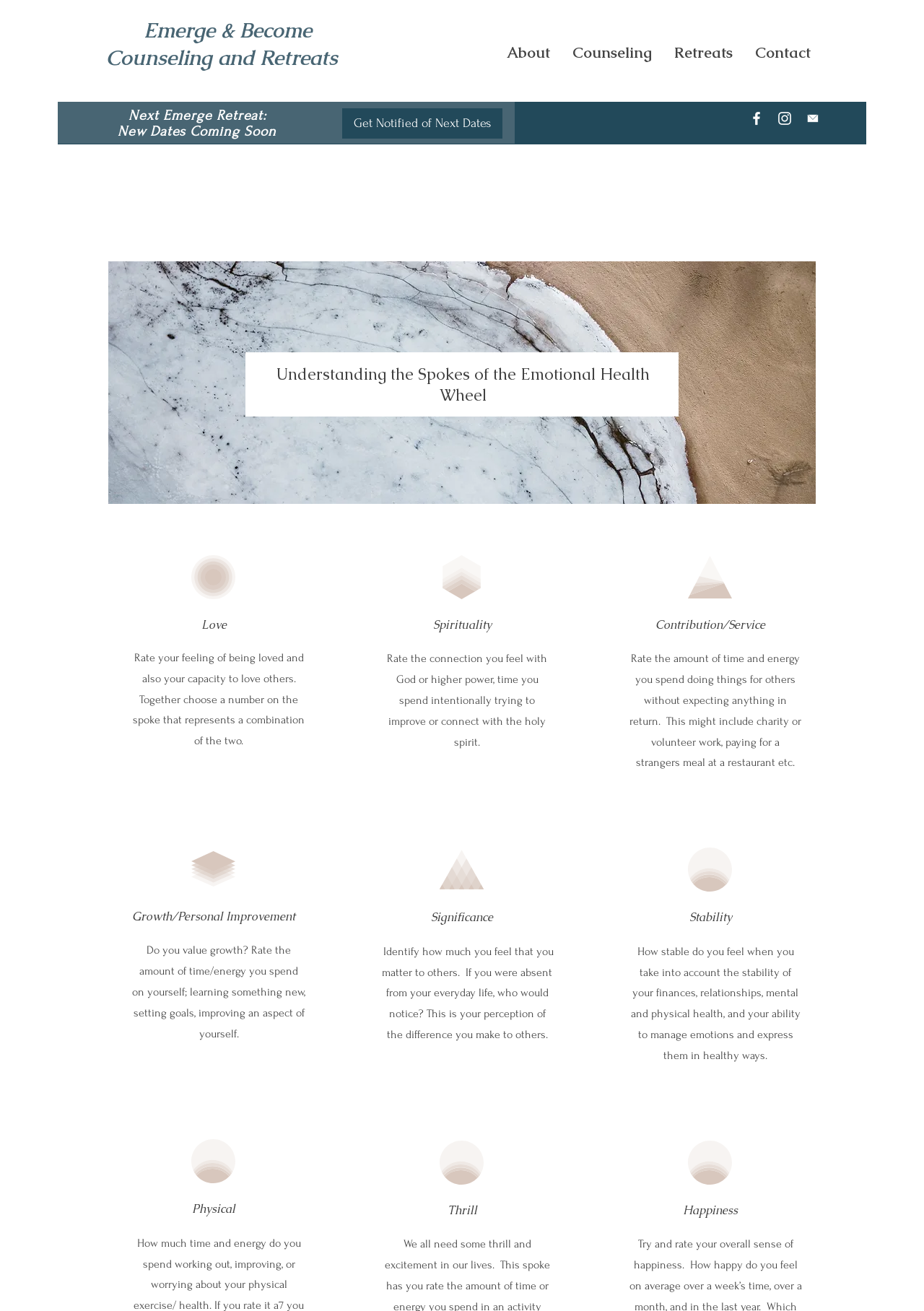Respond to the question below with a single word or phrase:
What is the purpose of rating one's feeling of being loved and capacity to love others?

To evaluate the 'Love' aspect of emotional health